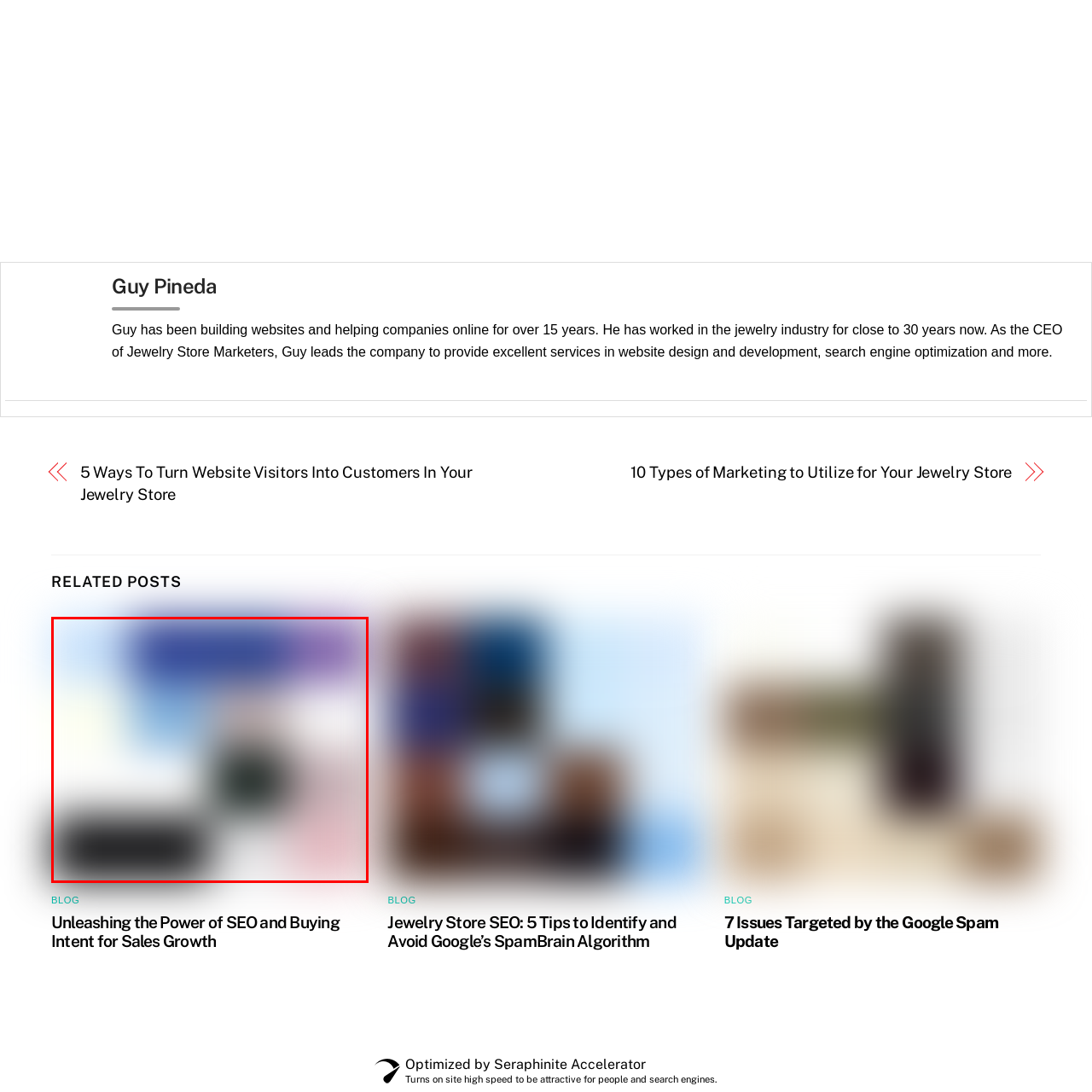Provide a comprehensive description of the image highlighted within the red bounding box.

The image showcases a laptop placed on a desk, displaying a webpage. The screen is active, featuring a colorful layout that emphasizes digital creativity and user engagement. This setup reflects a modern workspace designed for online business, emphasizing the importance of digital presence in contemporary entrepreneurship. The desk itself is styled simply, conducive to a productive environment, aligning with themes of website design and development, as highlighted by Guy Pineda's expertise. This visual represents the intersection of technology and marketing, central to the jewelry industry and website optimization strategies.